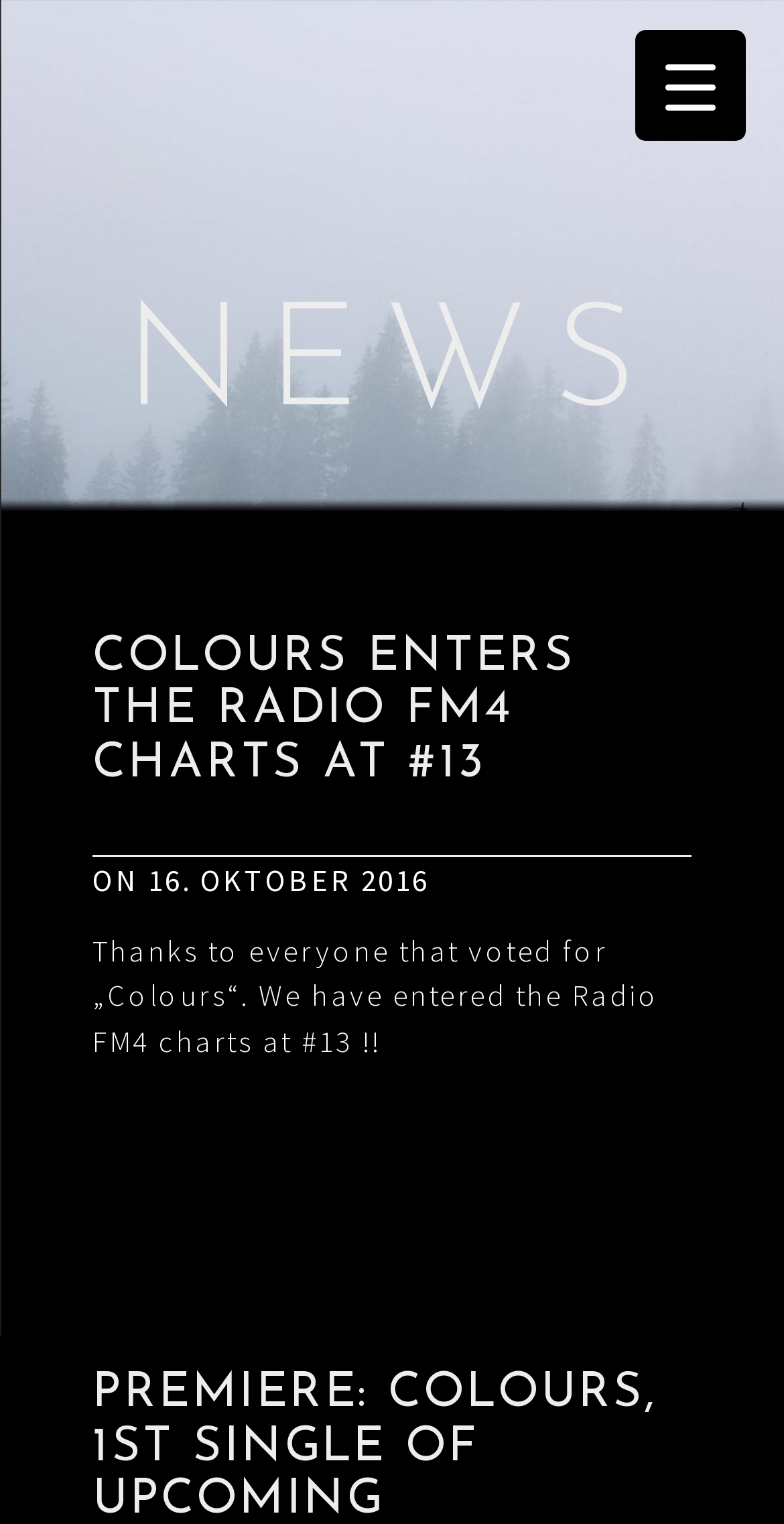When was the news about 'Colours' published?
Answer the question with as much detail as you can, using the image as a reference.

I found the answer by looking at the StaticText 'ON 16. OKTOBER 2016' which is located below the heading 'COLOURS ENTERS THE RADIO FM4 CHARTS AT #13'.